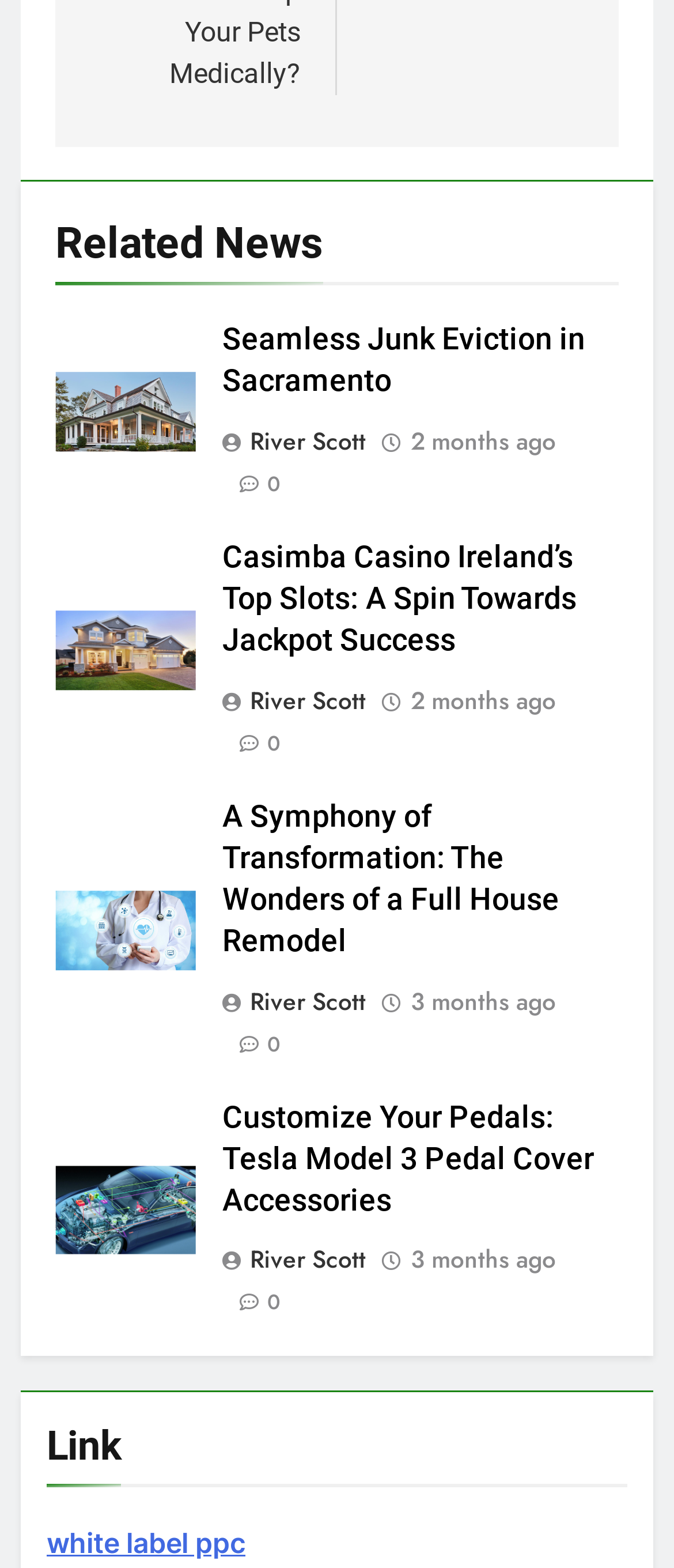How many articles are on this webpage?
Provide a one-word or short-phrase answer based on the image.

4